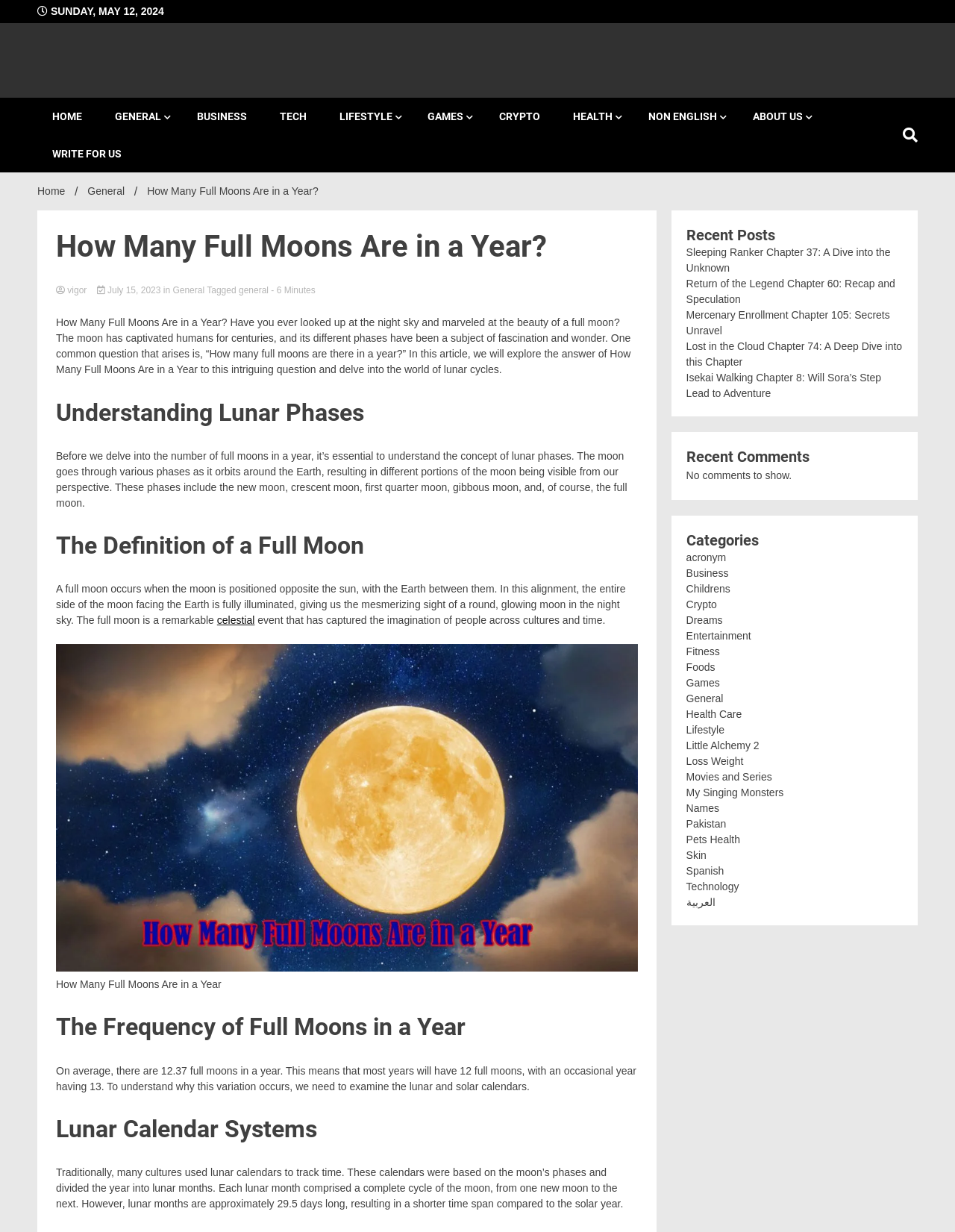Find the bounding box coordinates of the clickable region needed to perform the following instruction: "Click on the 'WRITE FOR US' link". The coordinates should be provided as four float numbers between 0 and 1, i.e., [left, top, right, bottom].

[0.039, 0.11, 0.143, 0.14]